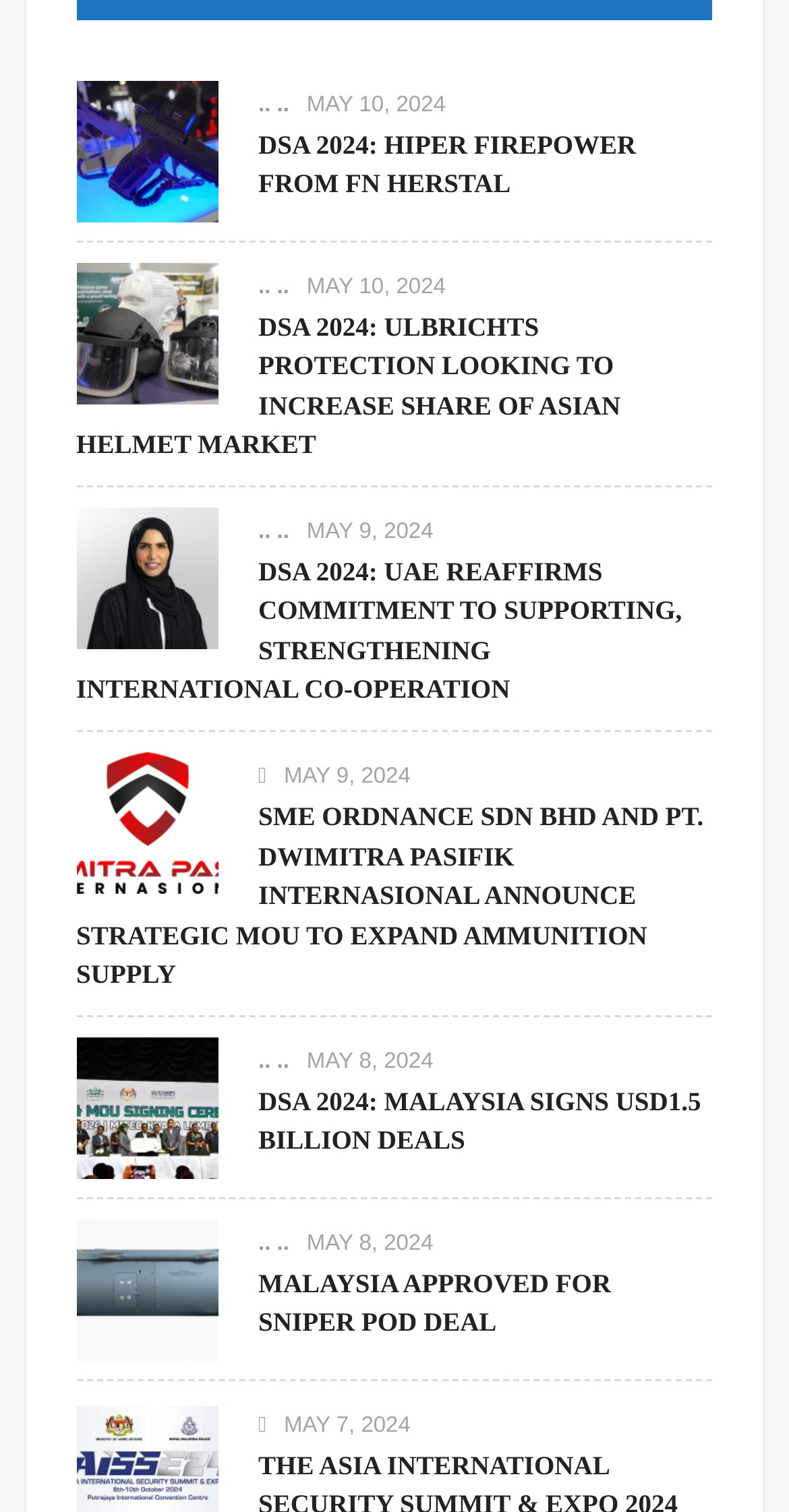Kindly determine the bounding box coordinates for the clickable area to achieve the given instruction: "Explore the Asia International Security Summit & Expo 2024".

[0.097, 0.961, 0.276, 0.984]